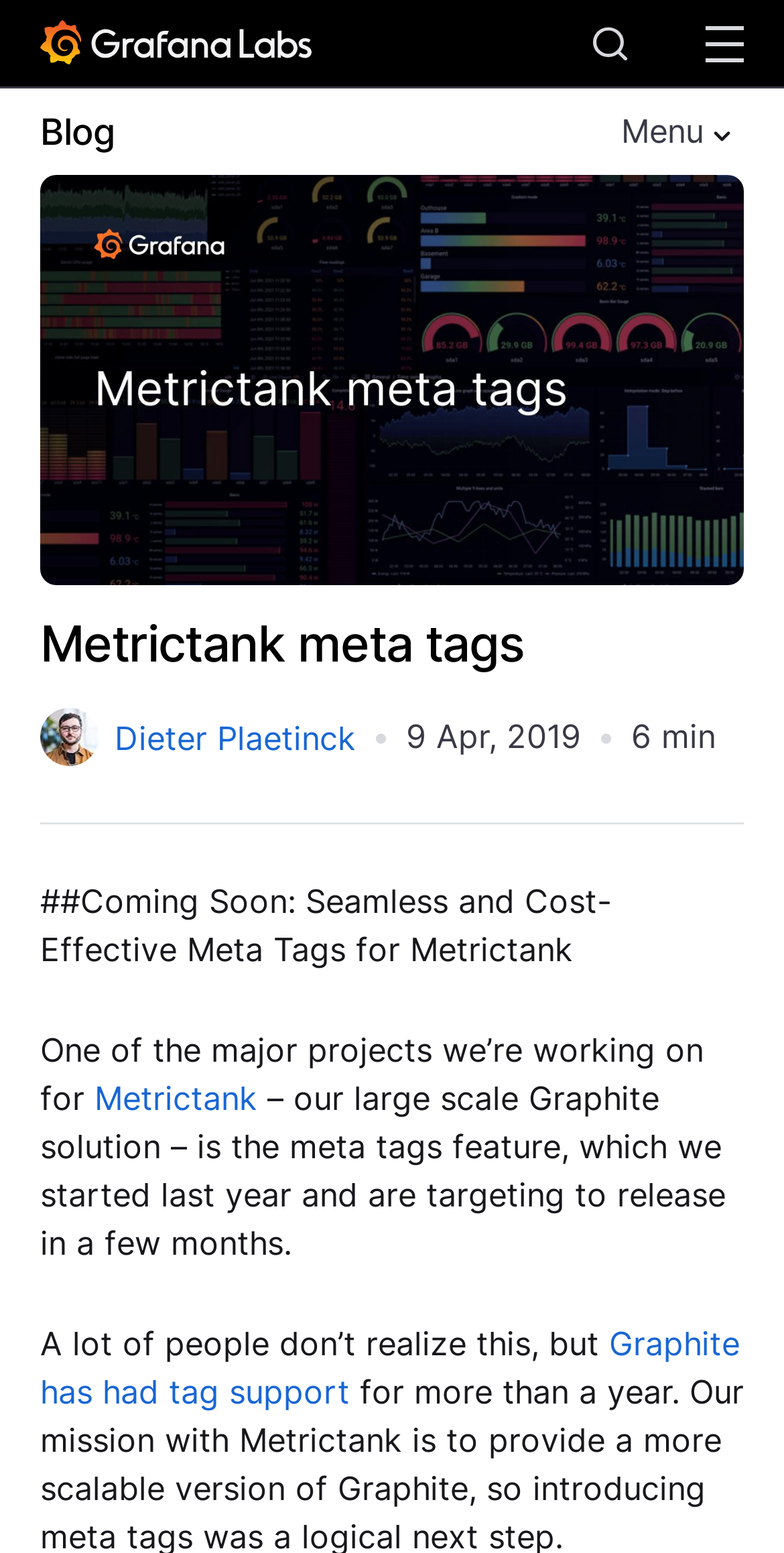Provide a one-word or short-phrase response to the question:
What is the date mentioned in the article?

9 Apr, 2019